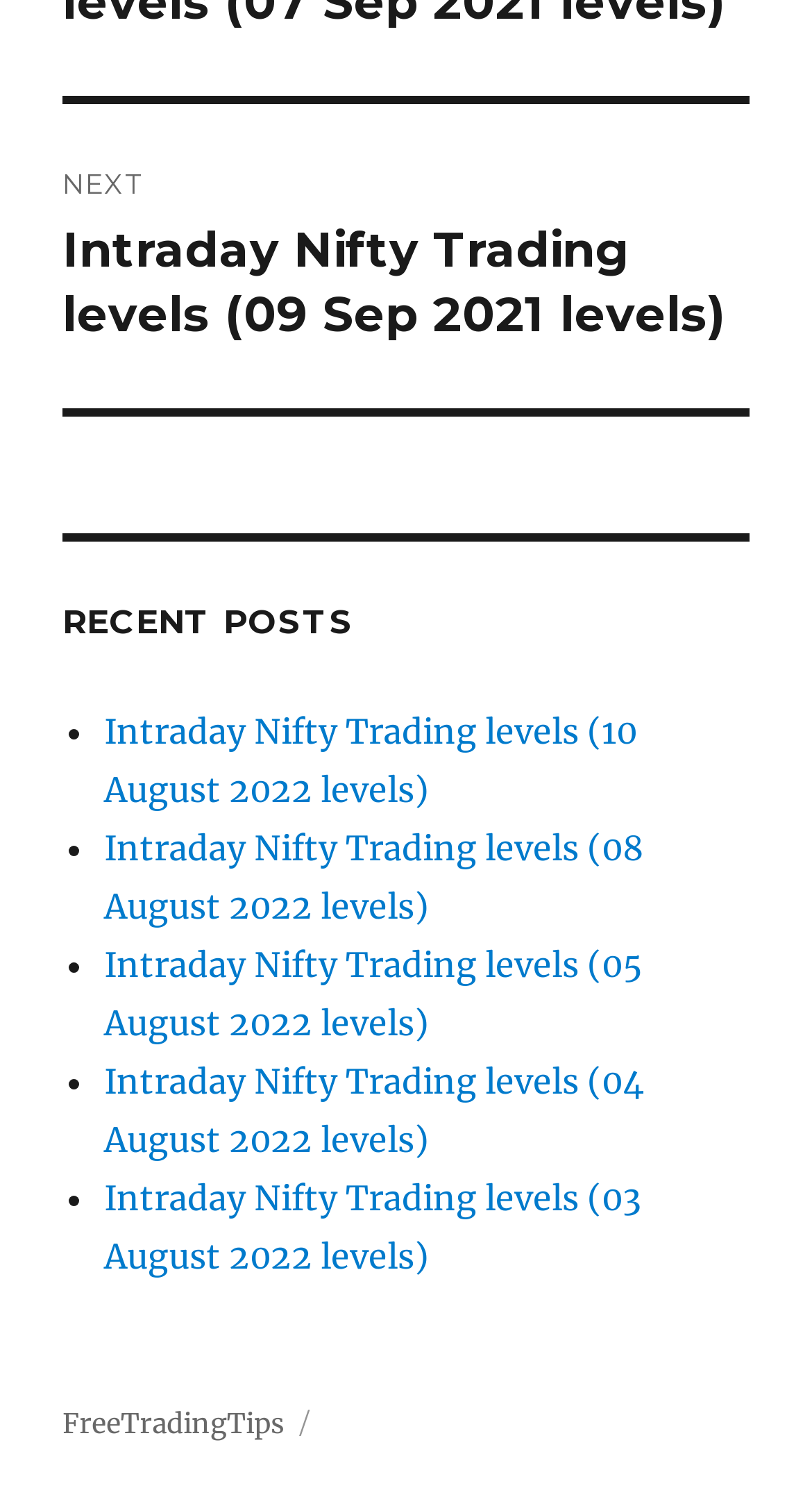What is the date of the latest intraday Nifty trading levels post?
Relying on the image, give a concise answer in one word or a brief phrase.

09 Sep 2021